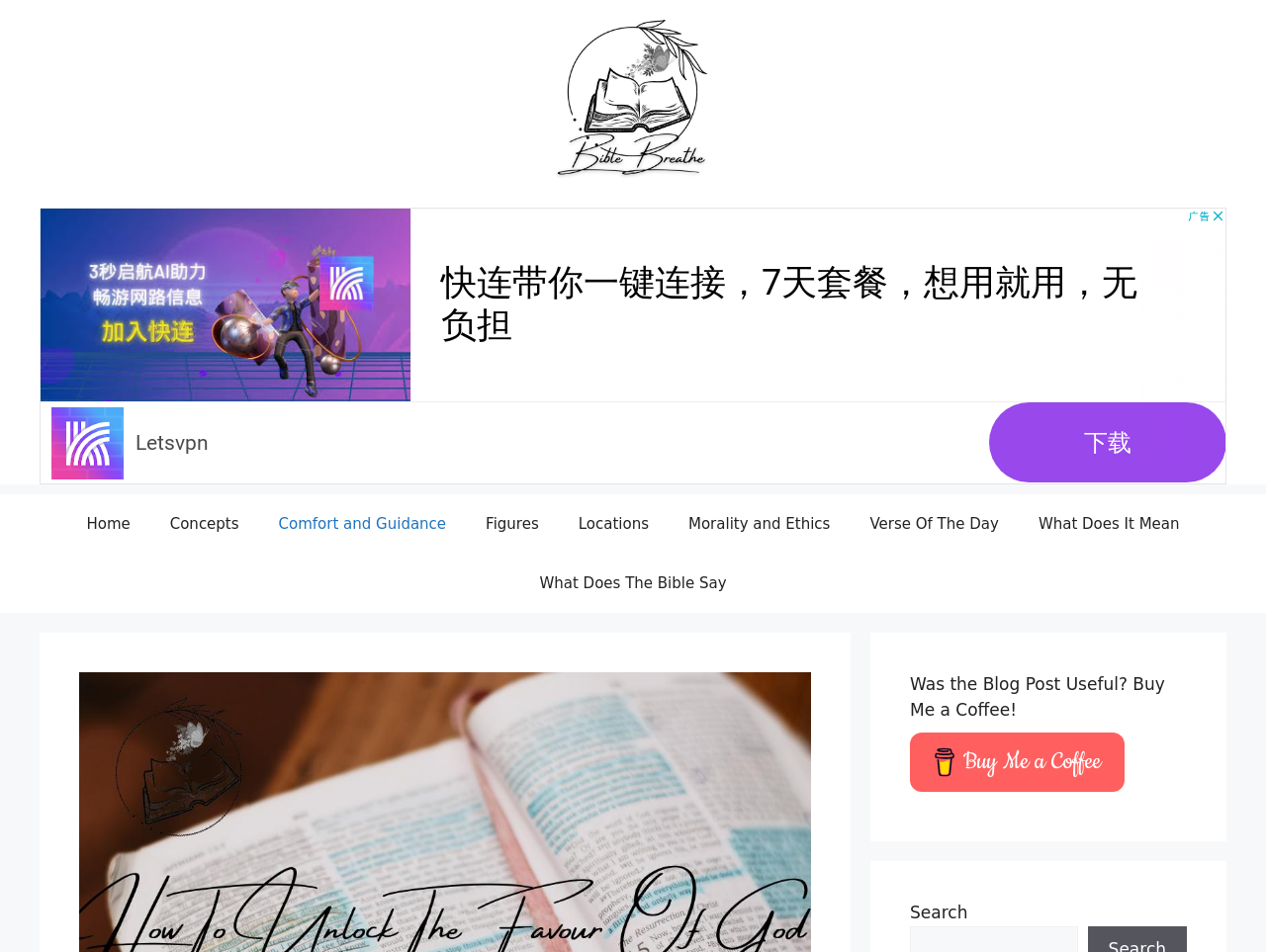Please find the bounding box coordinates of the element's region to be clicked to carry out this instruction: "visit biblebreathe.com".

[0.438, 0.092, 0.562, 0.113]